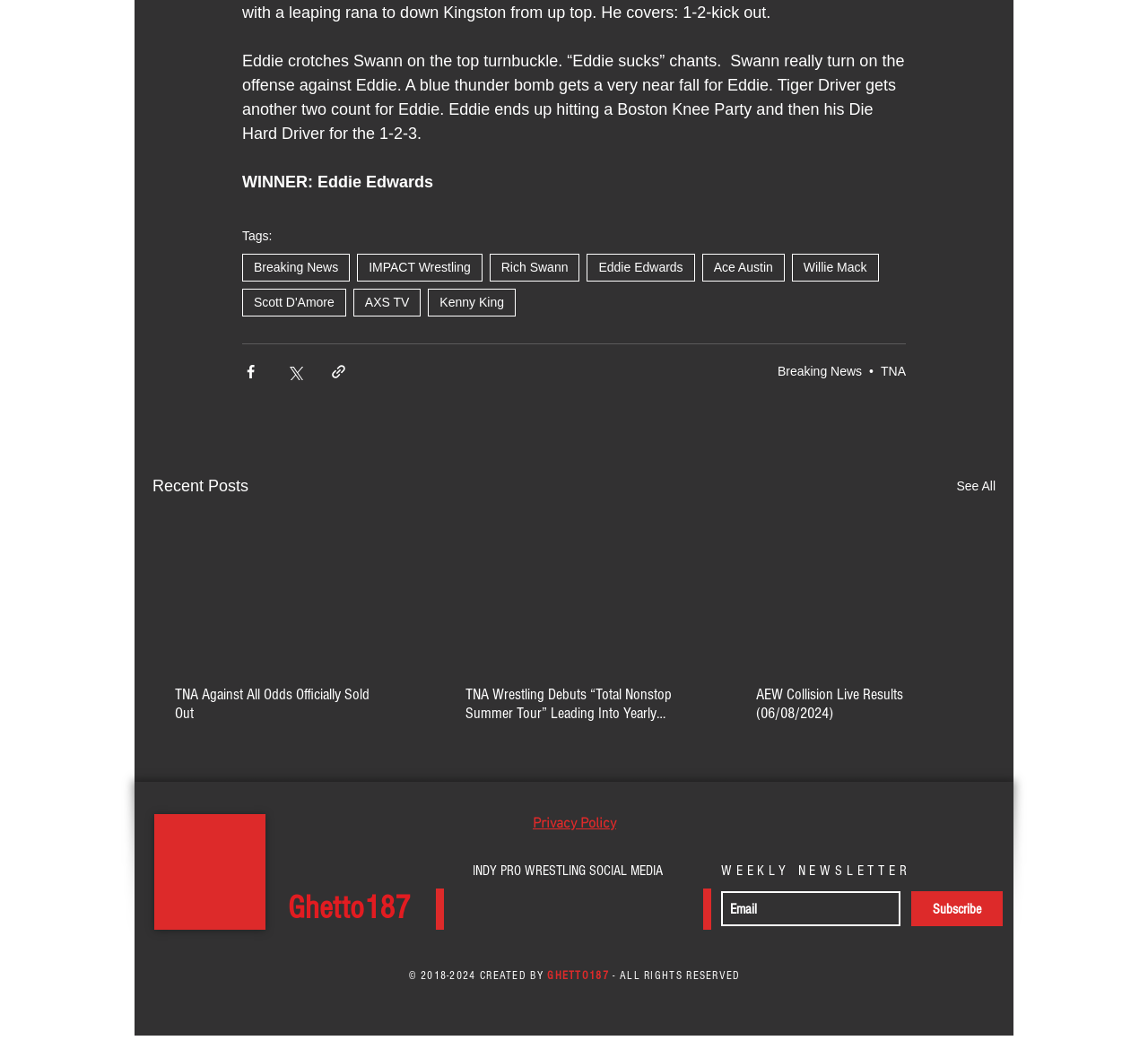Pinpoint the bounding box coordinates of the element you need to click to execute the following instruction: "Read the article about AEW Collision Live Results". The bounding box should be represented by four float numbers between 0 and 1, in the format [left, top, right, bottom].

[0.659, 0.653, 0.846, 0.689]